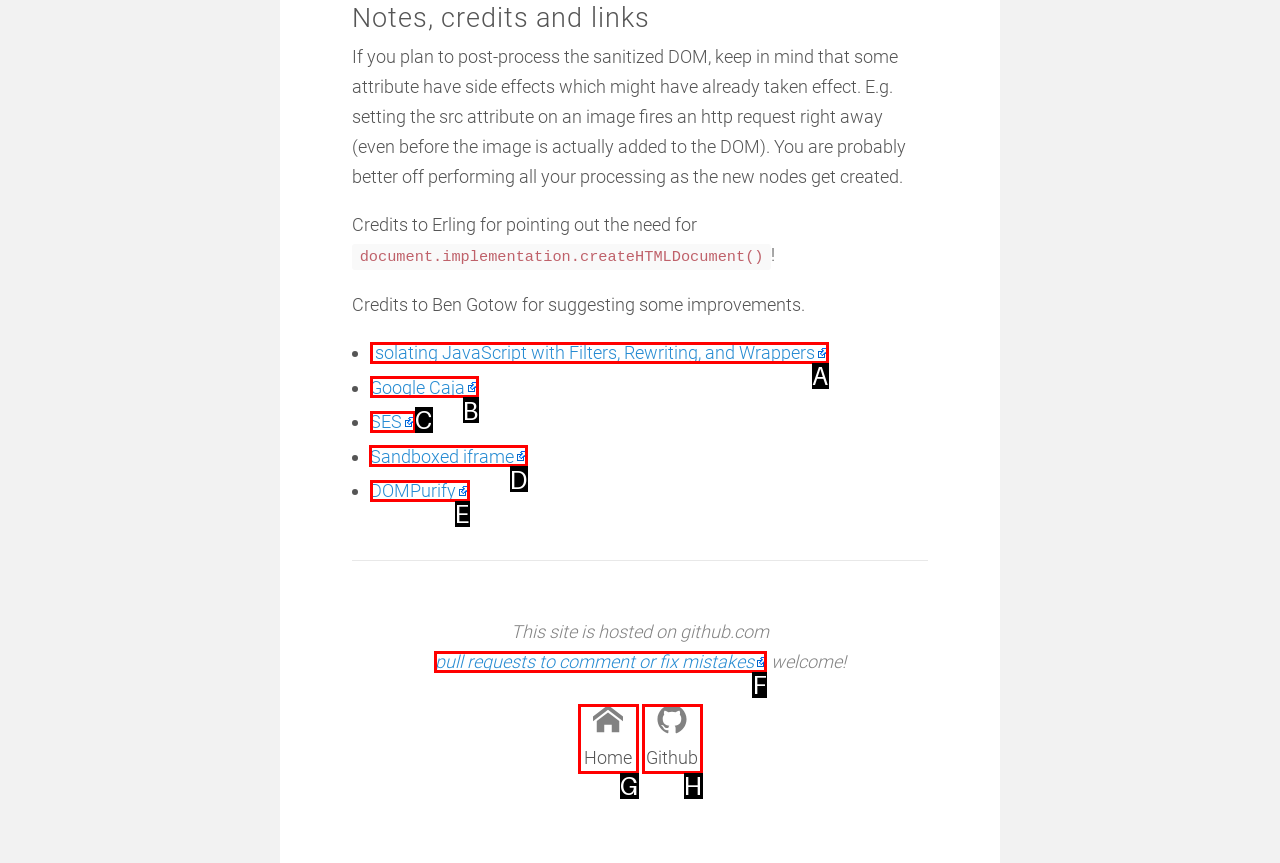Indicate the HTML element to be clicked to accomplish this task: Click on 'Sandboxed iframe' Respond using the letter of the correct option.

D